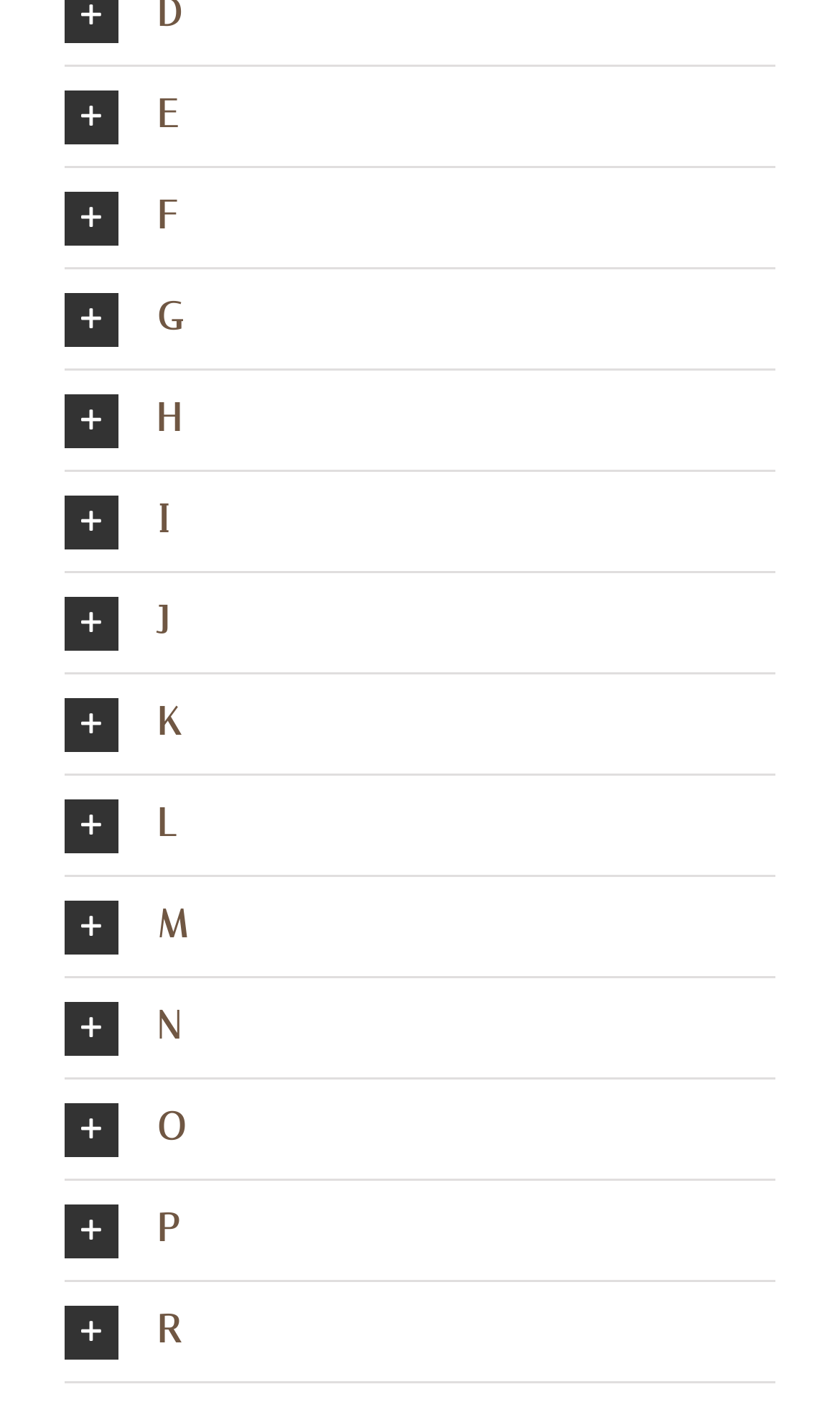How many elements are directly under the root element?
Use the screenshot to answer the question with a single word or phrase.

20